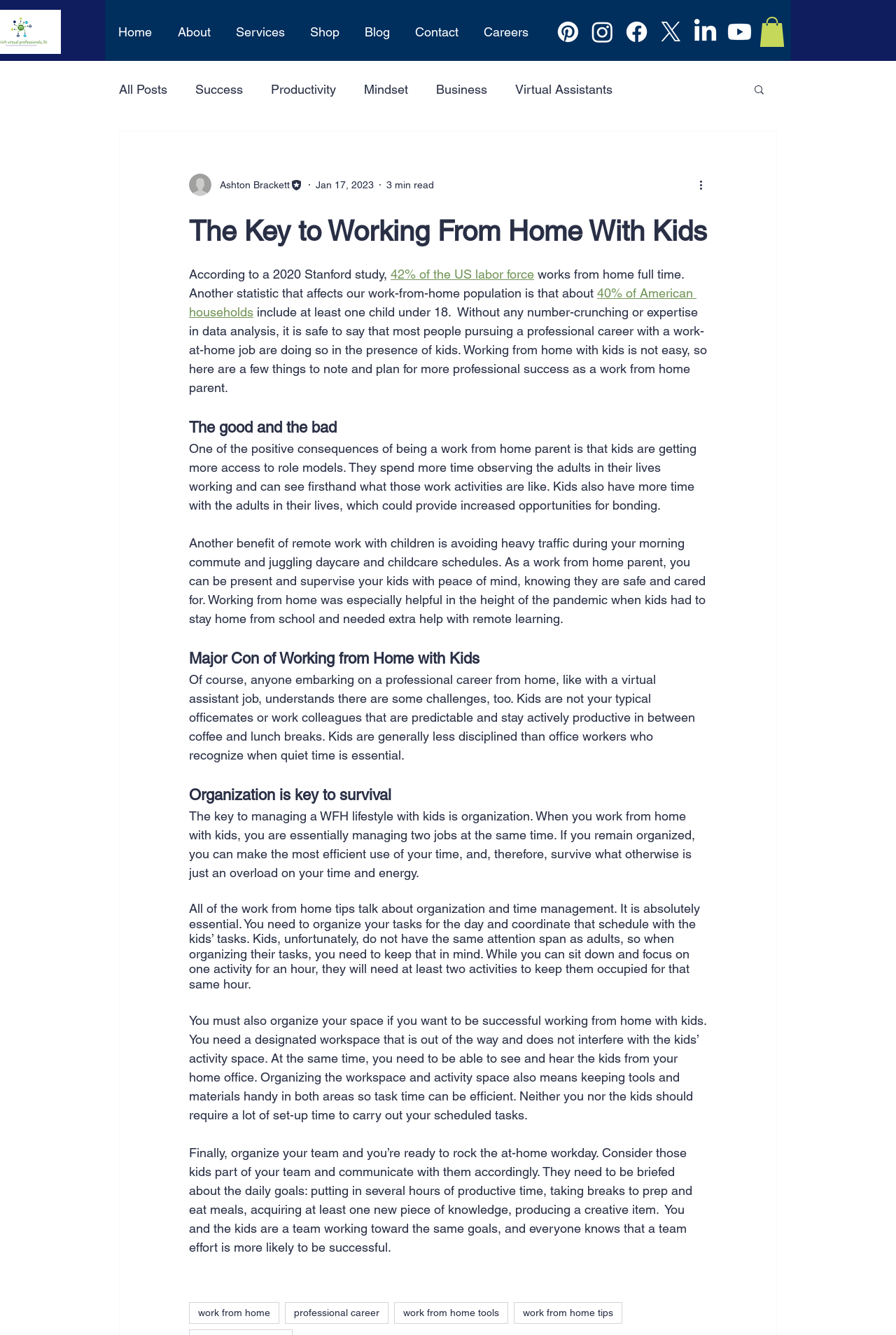Could you find the bounding box coordinates of the clickable area to complete this instruction: "Click on the 'More actions' button"?

[0.778, 0.132, 0.797, 0.145]